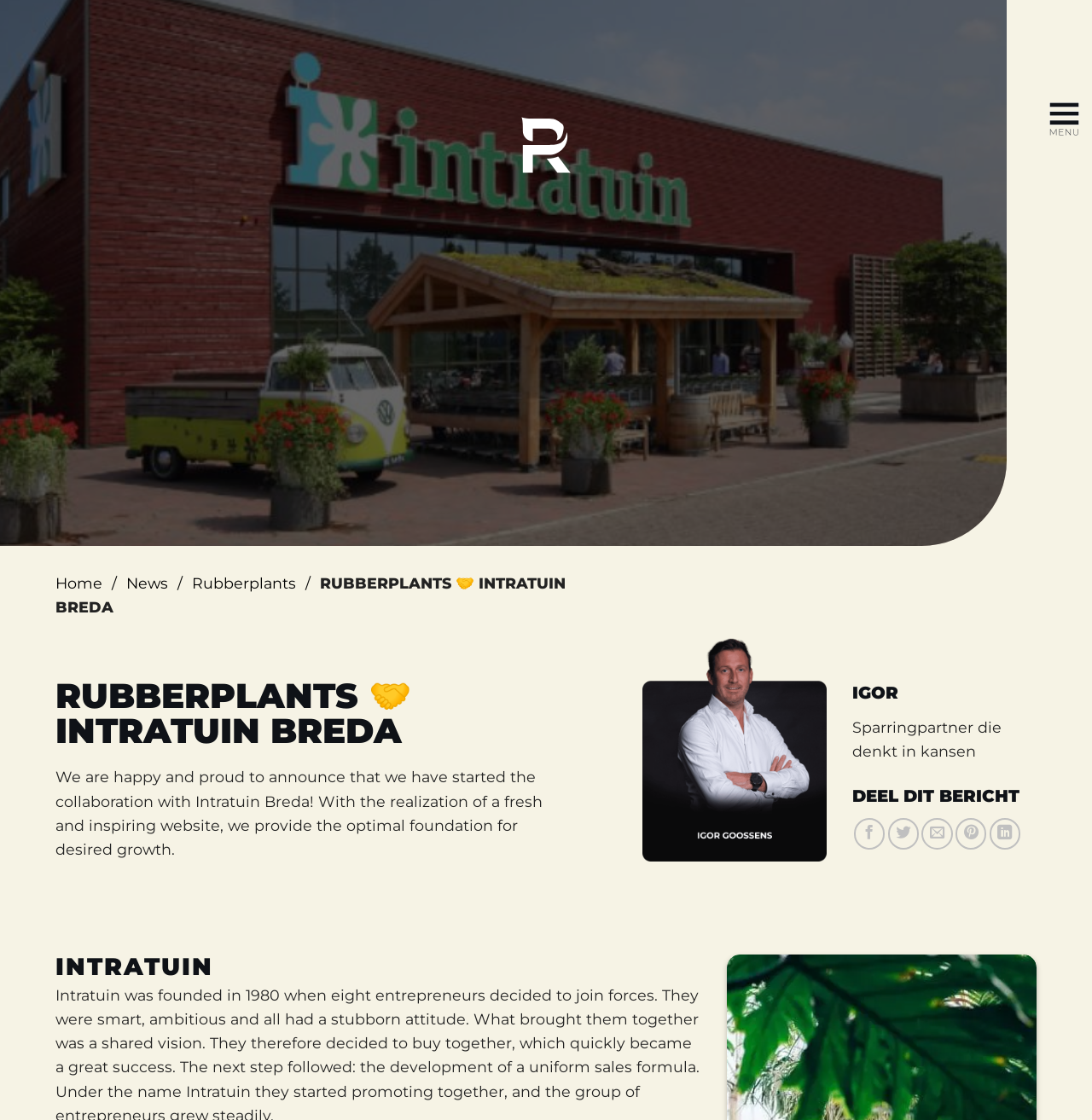Answer with a single word or phrase: 
What is the purpose of the collaboration?

Desired growth